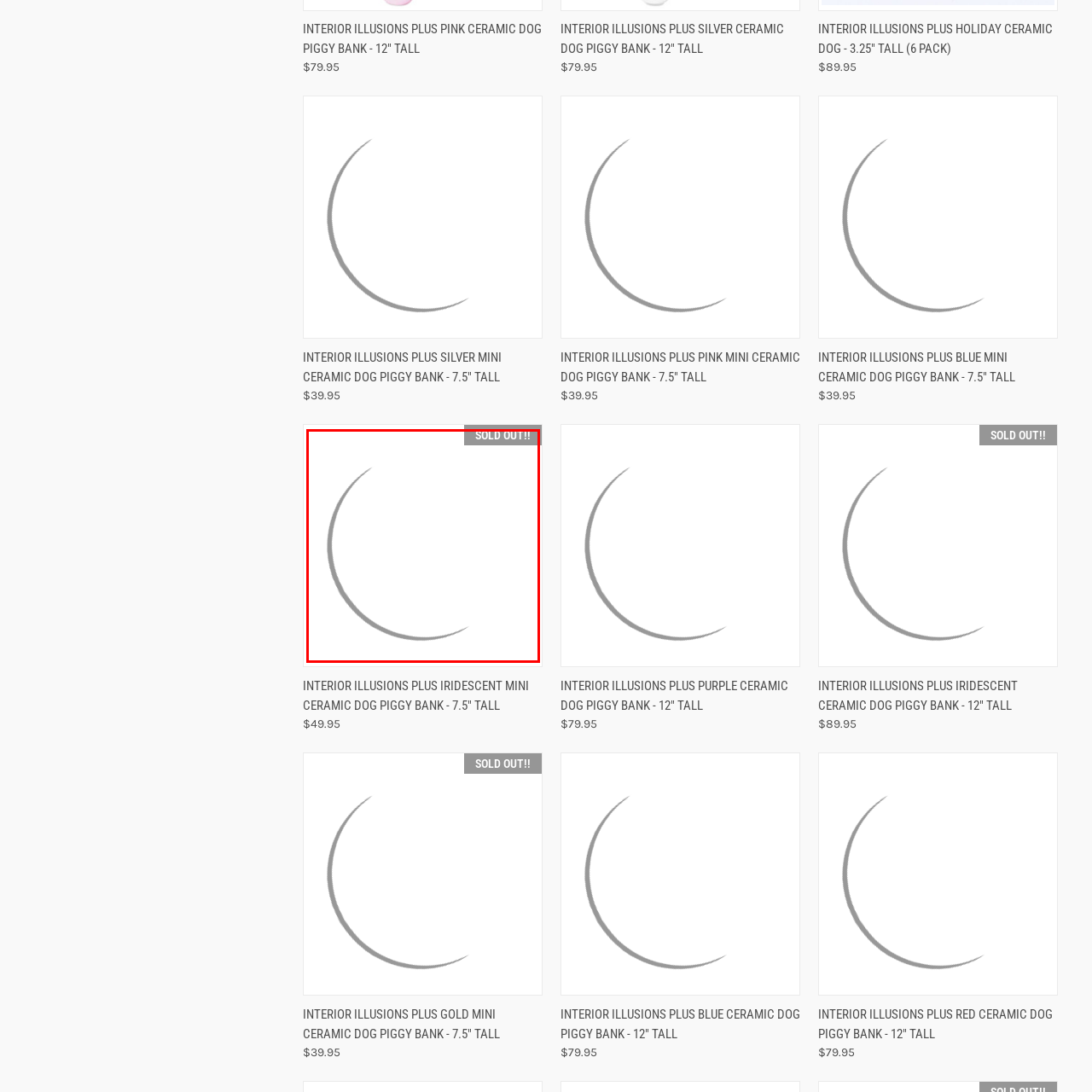Inspect the image bordered in red and answer the following question in detail, drawing on the visual content observed in the image:
Is the item currently available for purchase?

The availability of the item can be determined by looking at the 'SOLD OUT!!' notification prominently displayed in the corner of the image, indicating that the item is currently unavailable for purchase.